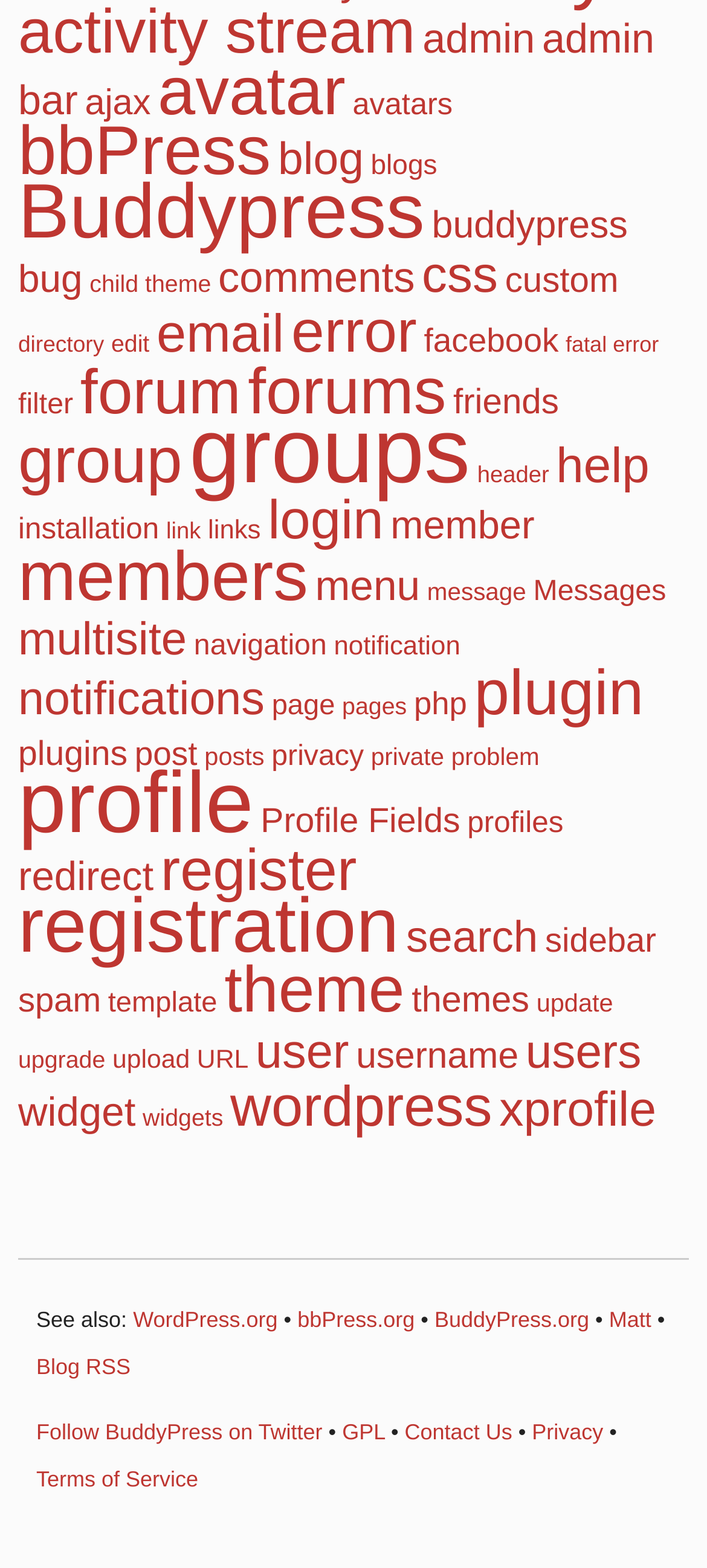What is the first link on the webpage?
Please answer the question as detailed as possible.

The first link on the webpage is 'admin' which is located at the top left corner of the webpage with a bounding box coordinate of [0.598, 0.009, 0.757, 0.039].